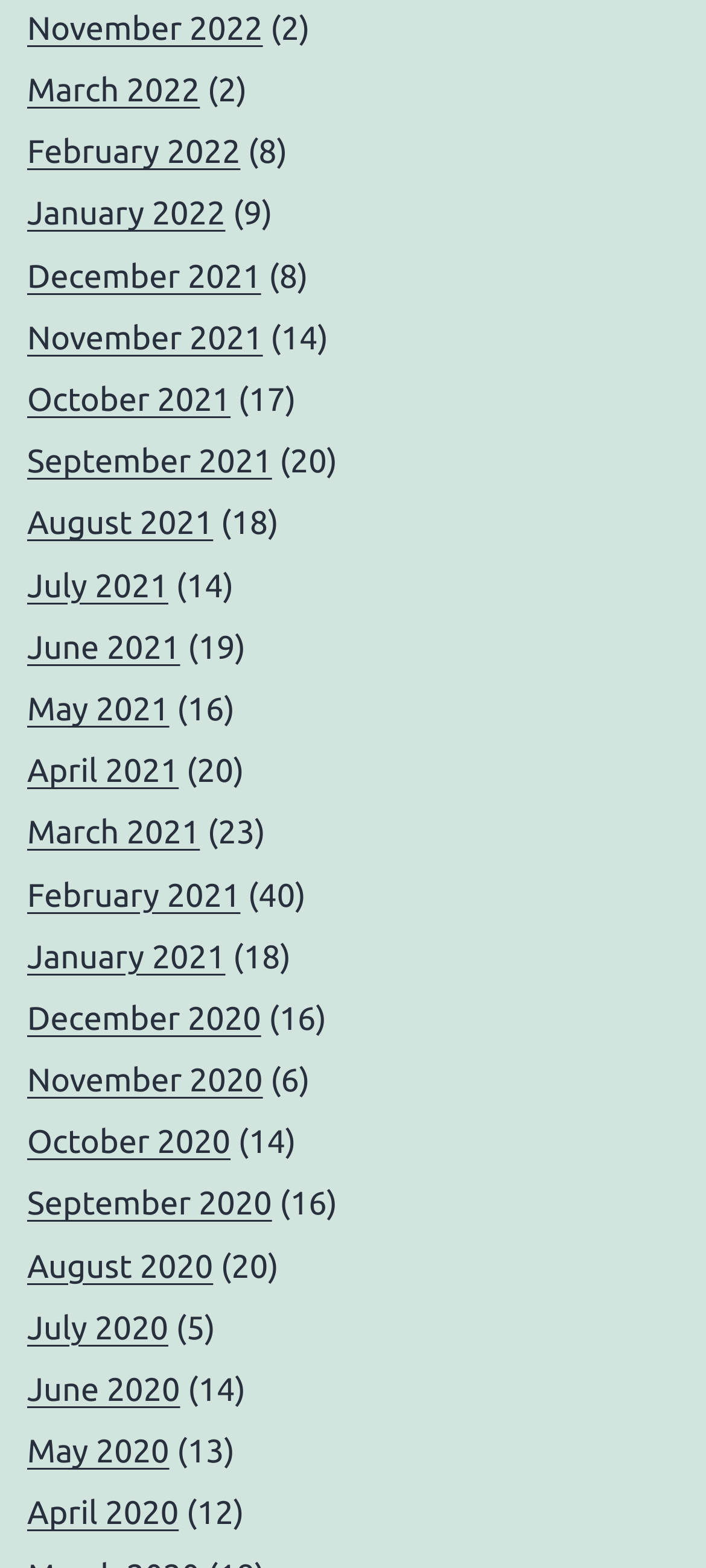Based on the visual content of the image, answer the question thoroughly: What is the month with the most items listed?

I examined the static text elements accompanying each month link and found that the month with the highest number is 'February 2021' with '(40)' items listed.